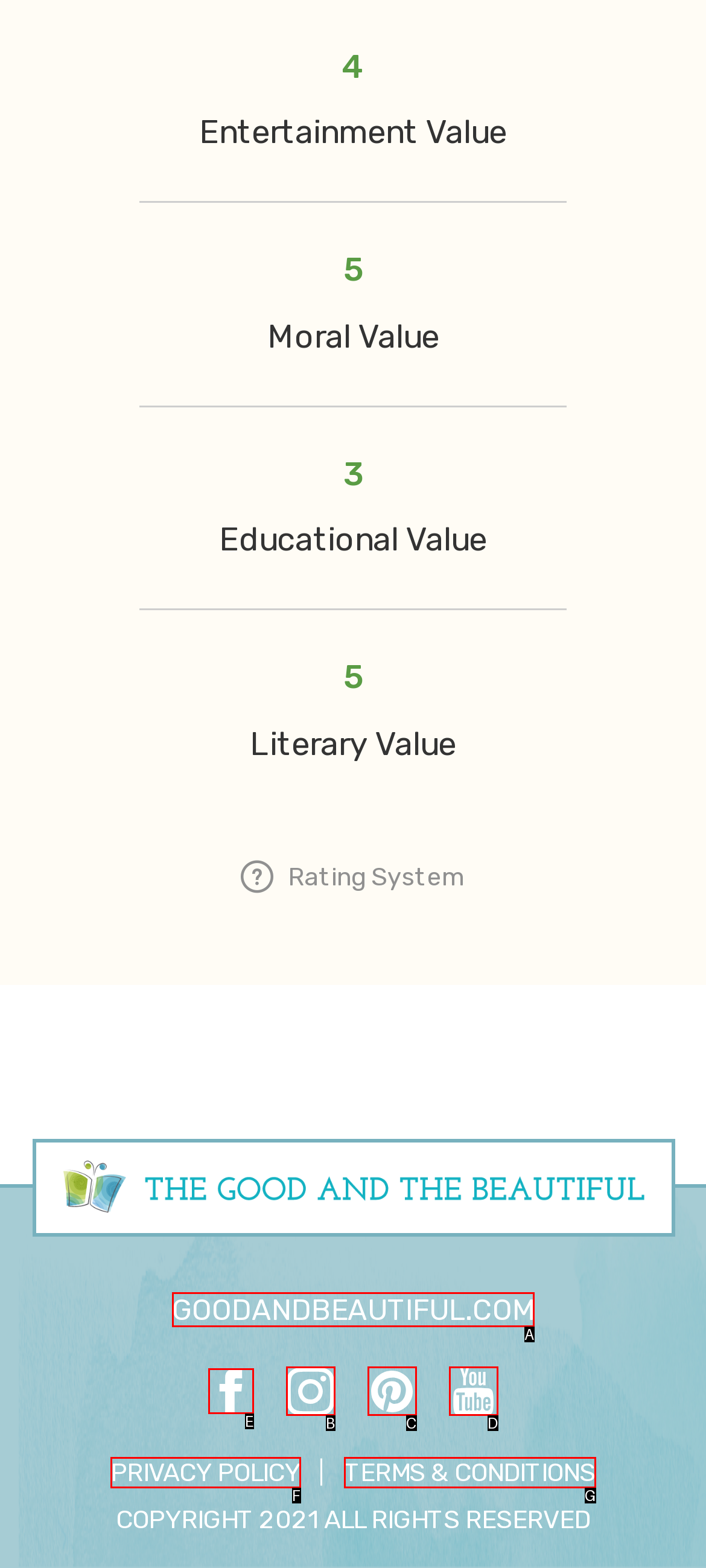Given the description: Privacy Policy, identify the matching HTML element. Provide the letter of the correct option.

F